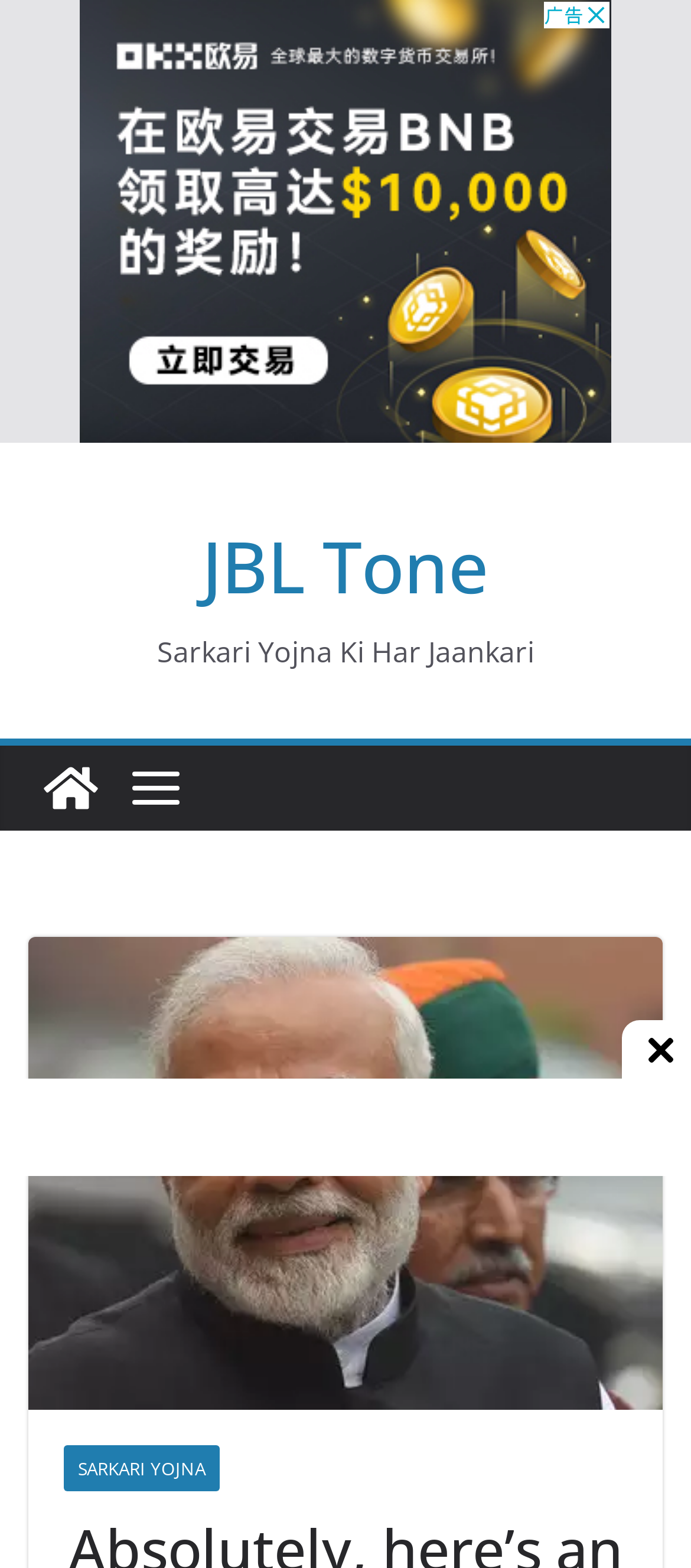What is the name of the article section?
We need a detailed and exhaustive answer to the question. Please elaborate.

By looking at the webpage, I can see that the main article section is titled 'Exploring the Success Stories of Sarkari Yojnas: Transforming Lives Across India', so the name of the article section is 'Exploring the Success Stories of Sarkari Yojnas'.